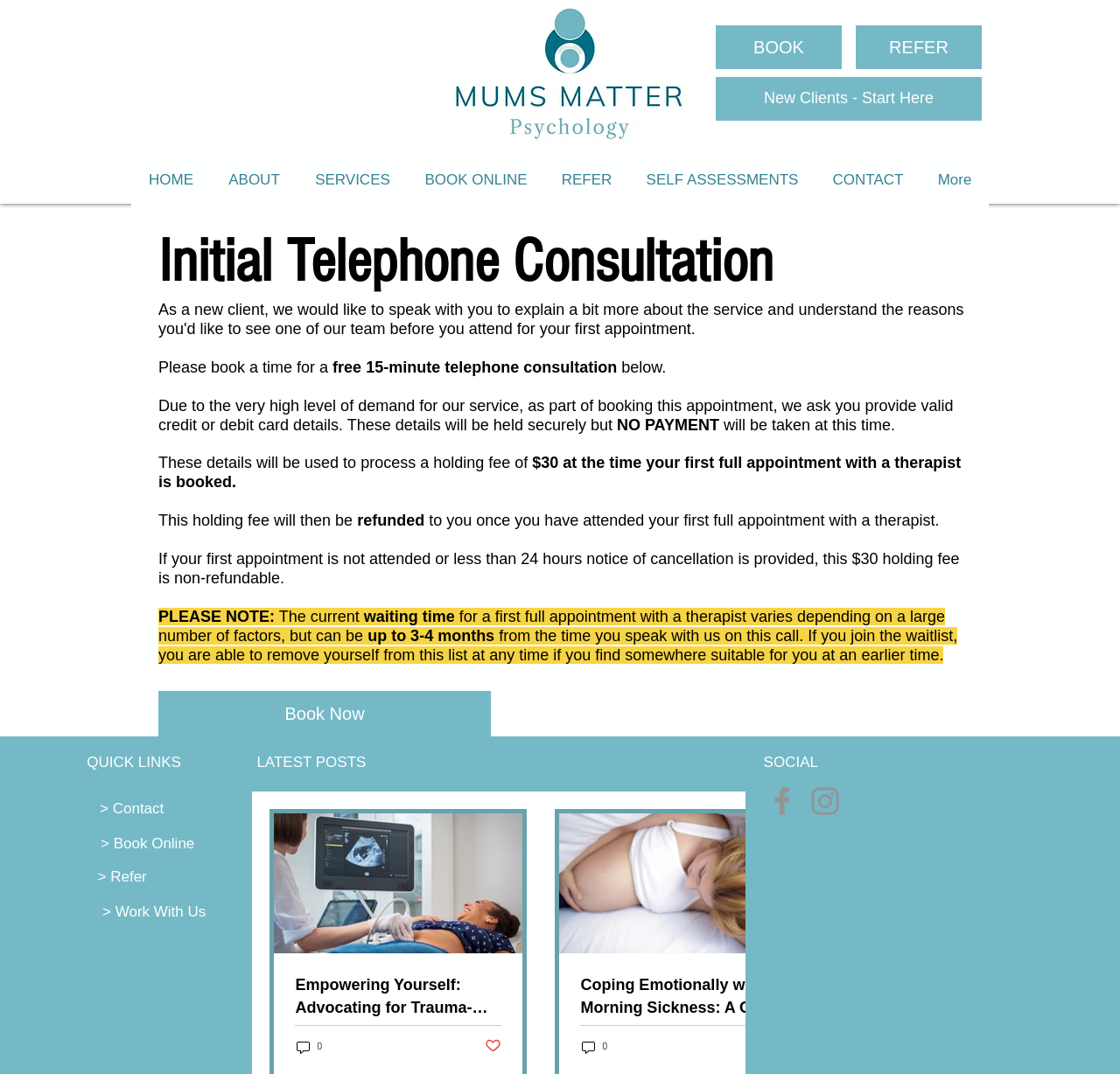Provide the bounding box coordinates of the HTML element this sentence describes: "New Clients - Start Here". The bounding box coordinates consist of four float numbers between 0 and 1, i.e., [left, top, right, bottom].

[0.639, 0.072, 0.877, 0.112]